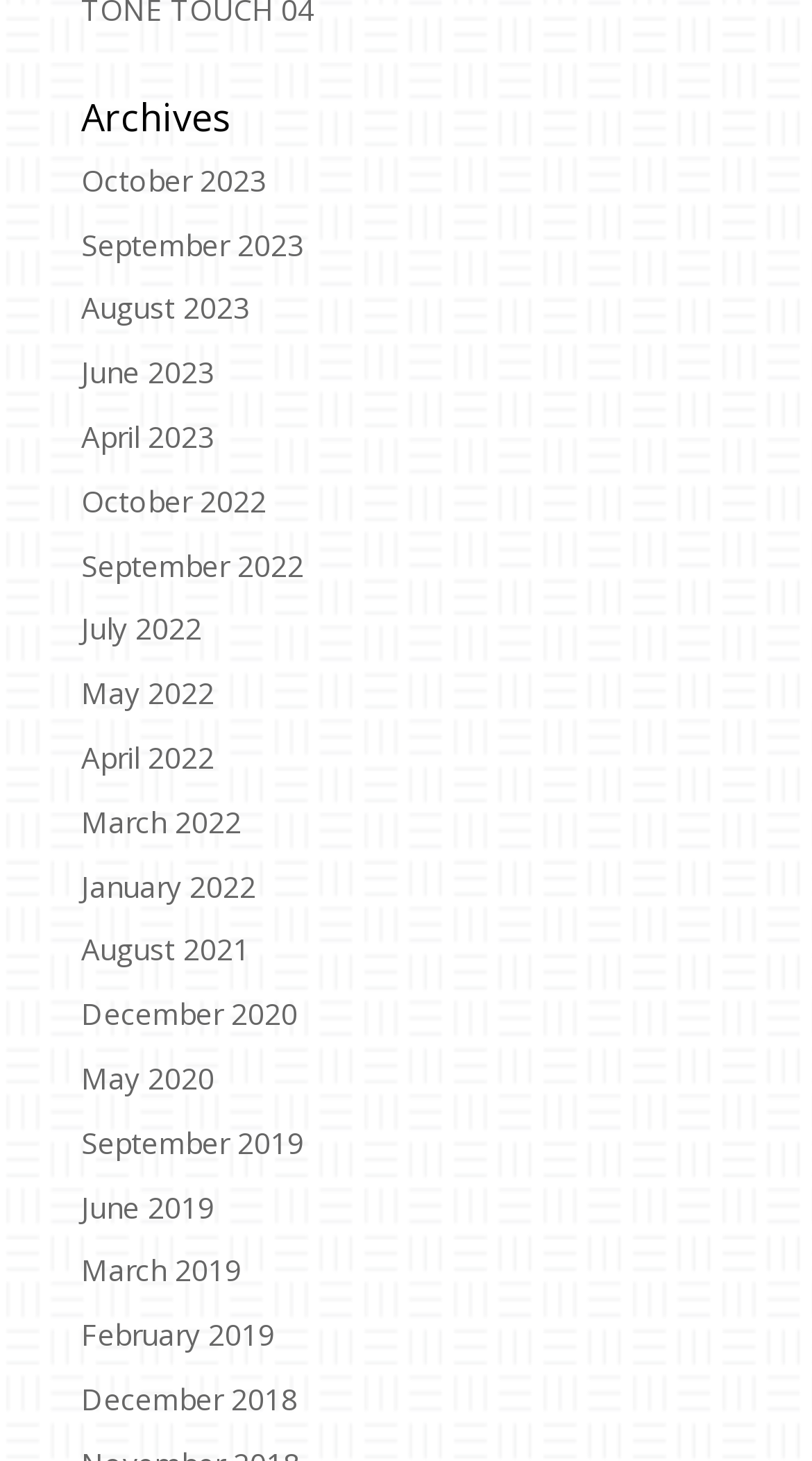Identify the coordinates of the bounding box for the element described below: "September 2023". Return the coordinates as four float numbers between 0 and 1: [left, top, right, bottom].

[0.1, 0.154, 0.374, 0.181]